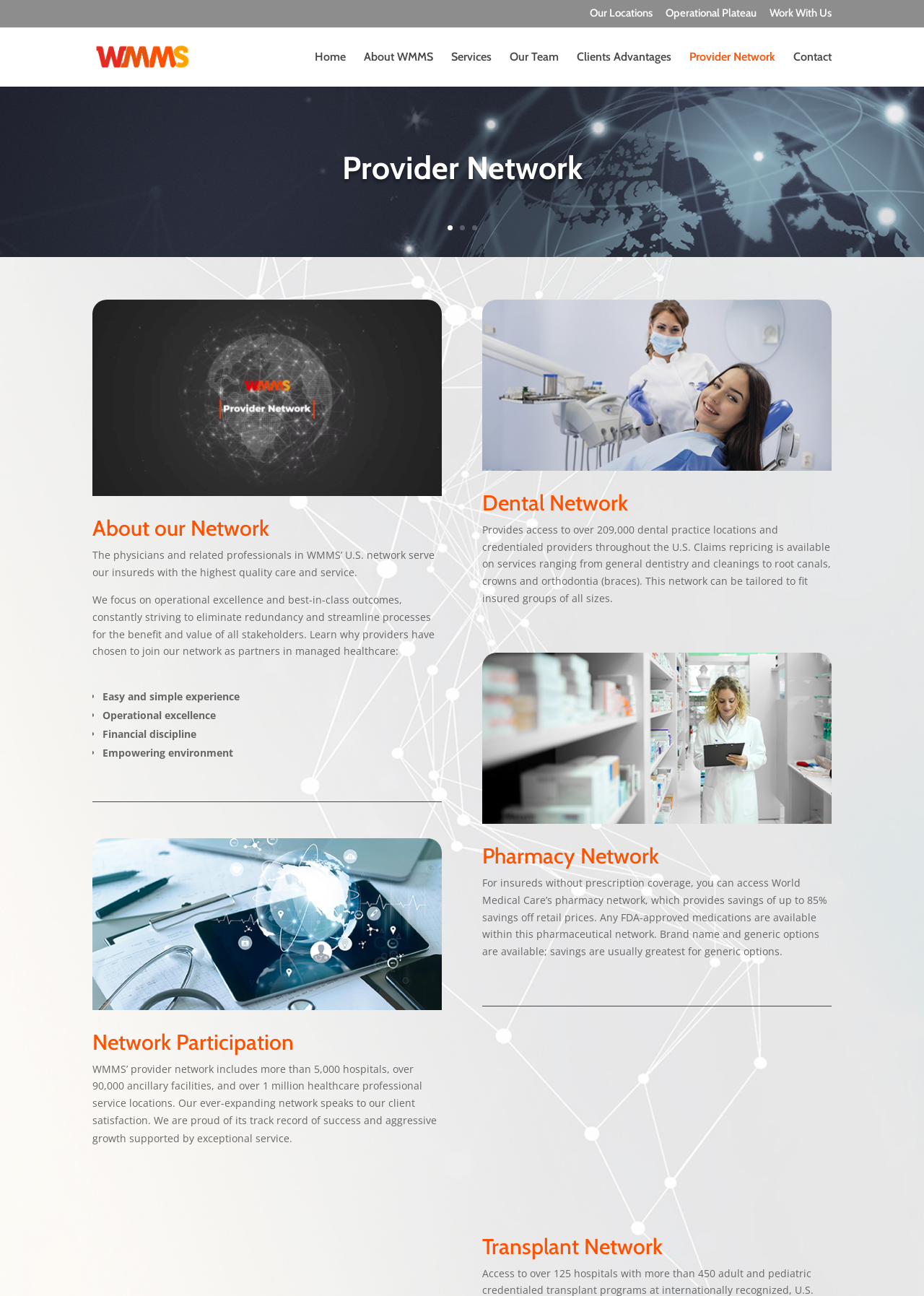Please provide the bounding box coordinates for the element that needs to be clicked to perform the instruction: "Go to 'Home'". The coordinates must consist of four float numbers between 0 and 1, formatted as [left, top, right, bottom].

[0.341, 0.04, 0.374, 0.067]